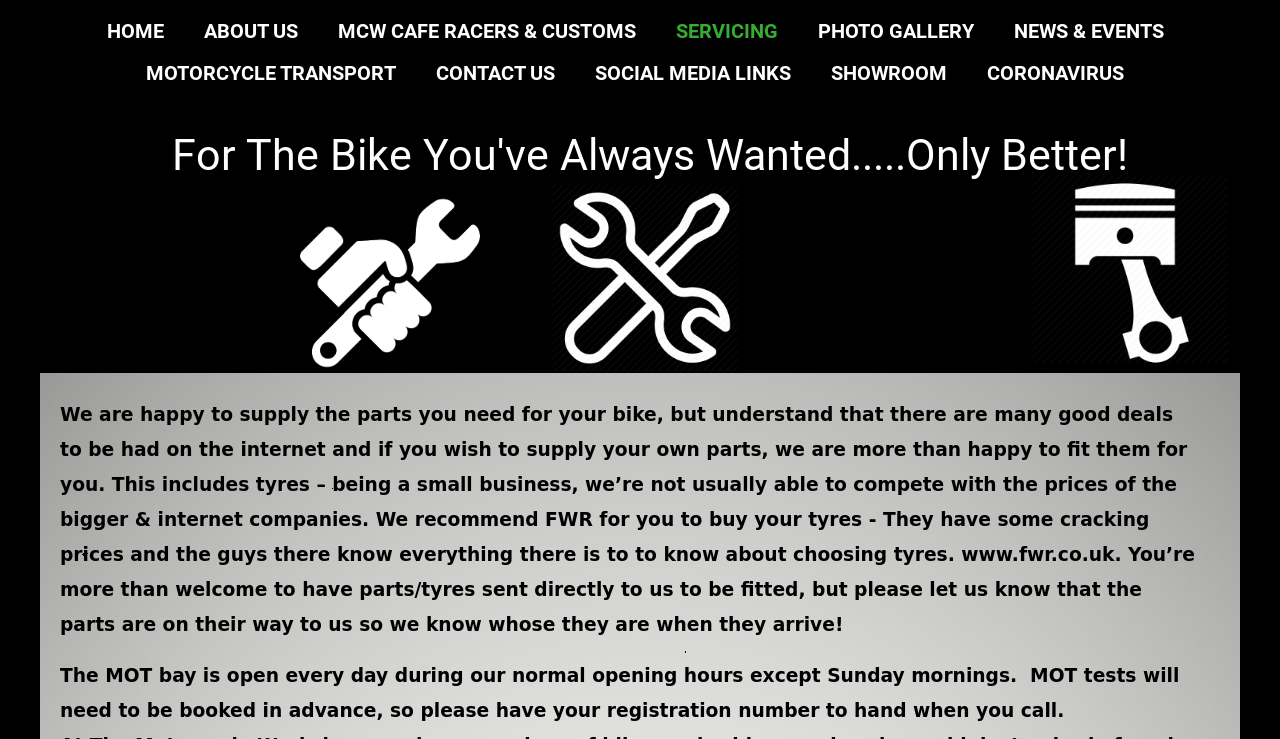Determine the bounding box coordinates of the clickable area required to perform the following instruction: "Click on the 'Arch Linux' link". The coordinates should be represented as four float numbers between 0 and 1: [left, top, right, bottom].

None